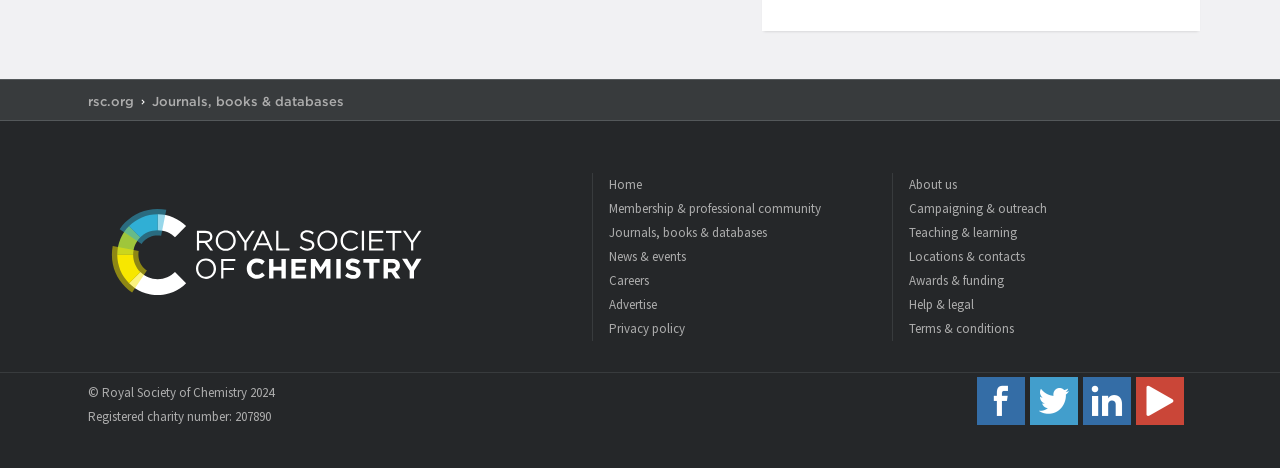Indicate the bounding box coordinates of the element that needs to be clicked to satisfy the following instruction: "follow on Facebook". The coordinates should be four float numbers between 0 and 1, i.e., [left, top, right, bottom].

[0.763, 0.806, 0.801, 0.908]